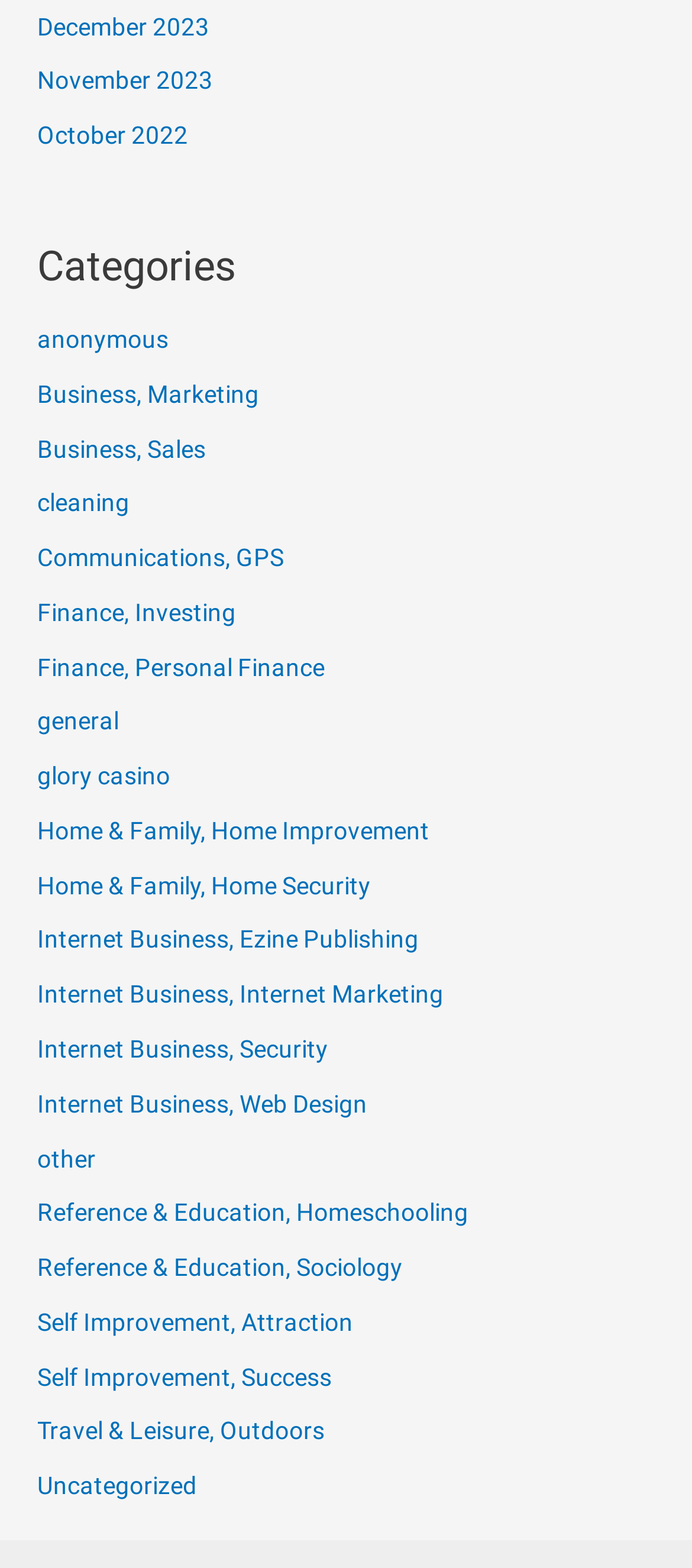Provide the bounding box for the UI element matching this description: "Home & Family, Home Improvement".

[0.054, 0.52, 0.621, 0.539]